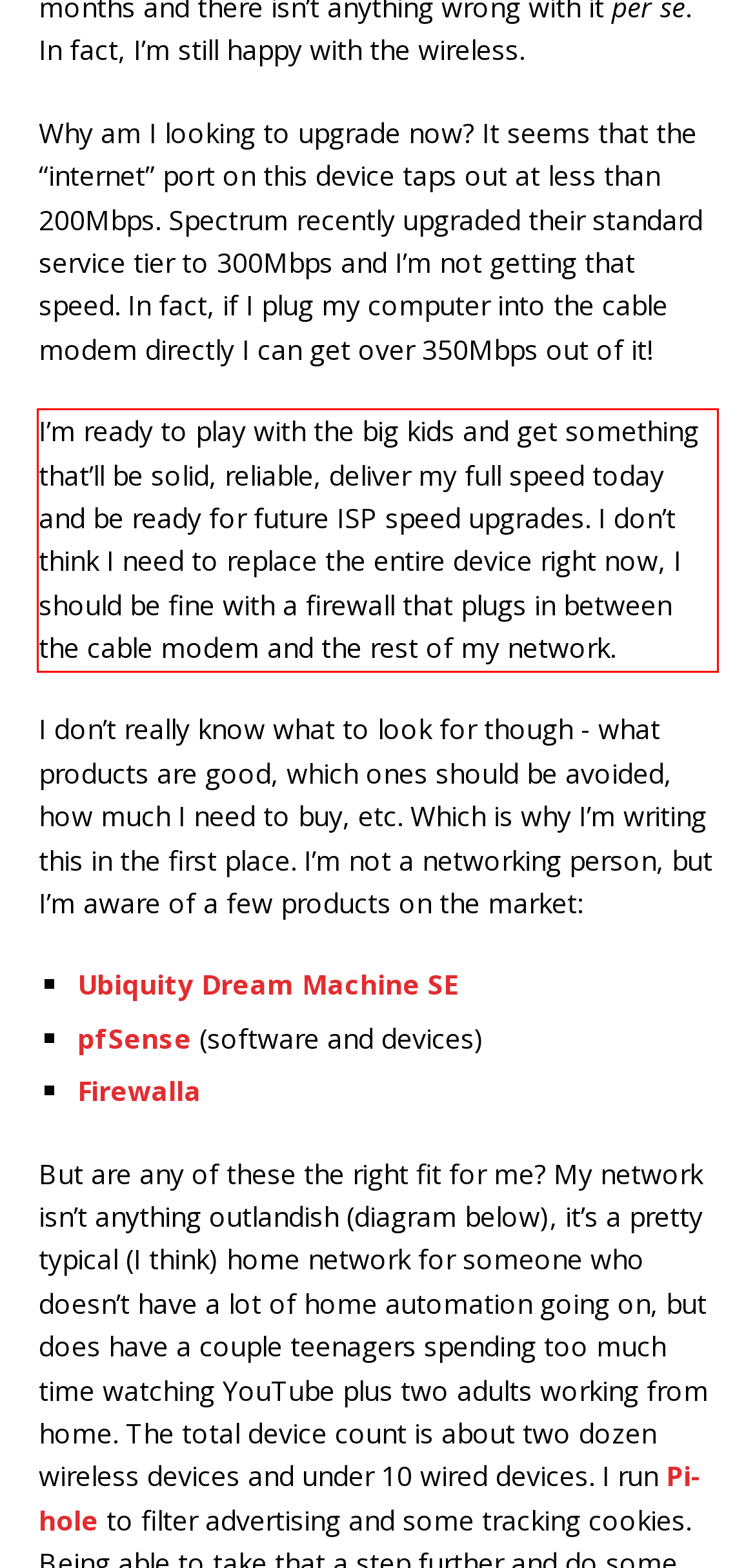With the provided screenshot of a webpage, locate the red bounding box and perform OCR to extract the text content inside it.

I’m ready to play with the big kids and get something that’ll be solid, reliable, deliver my full speed today and be ready for future ISP speed upgrades. I don’t think I need to replace the entire device right now, I should be fine with a firewall that plugs in between the cable modem and the rest of my network.